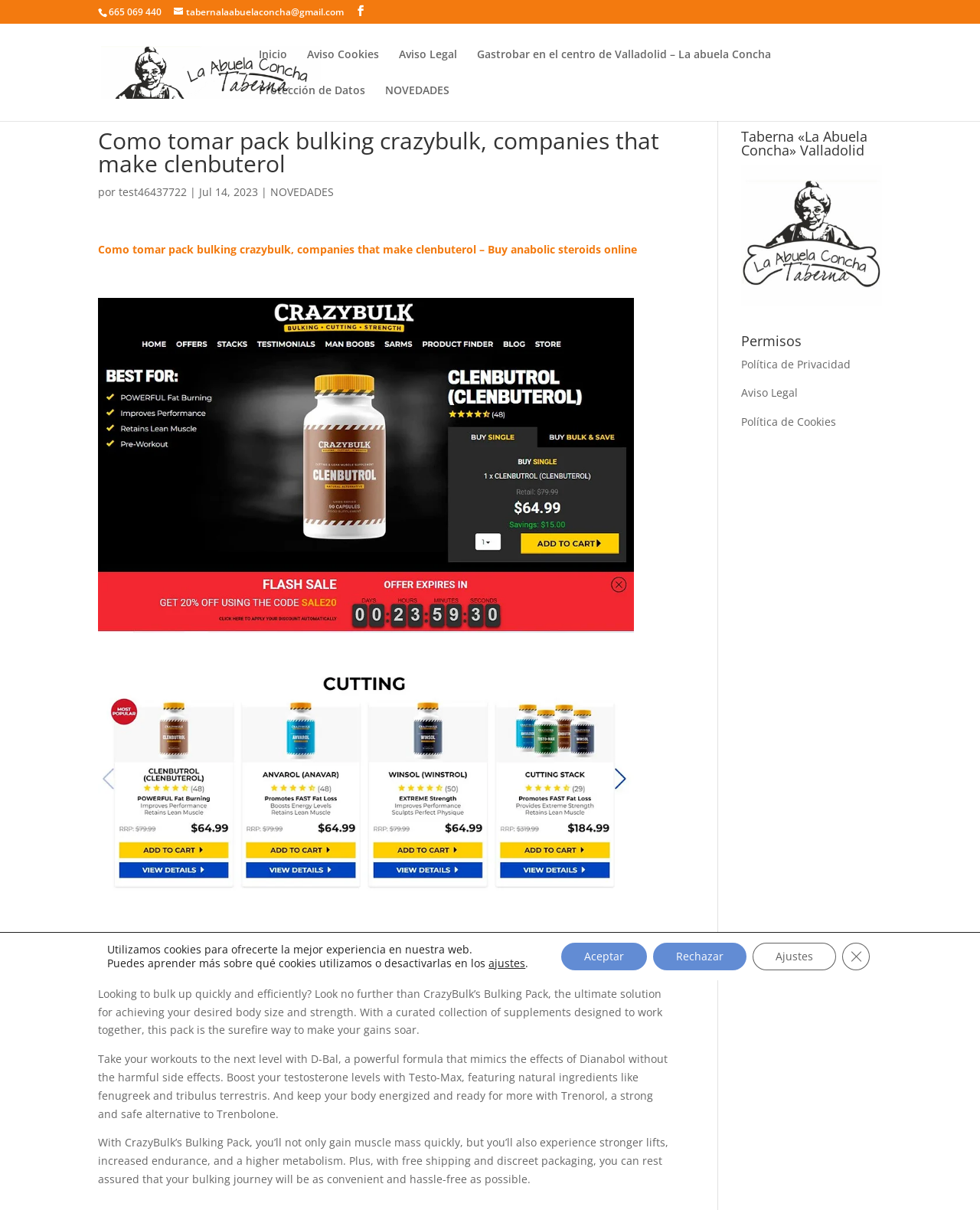What is the topic of the ultimate guide?
Using the image as a reference, answer the question with a short word or phrase.

Taking Bulking Pack by CrazyBulk